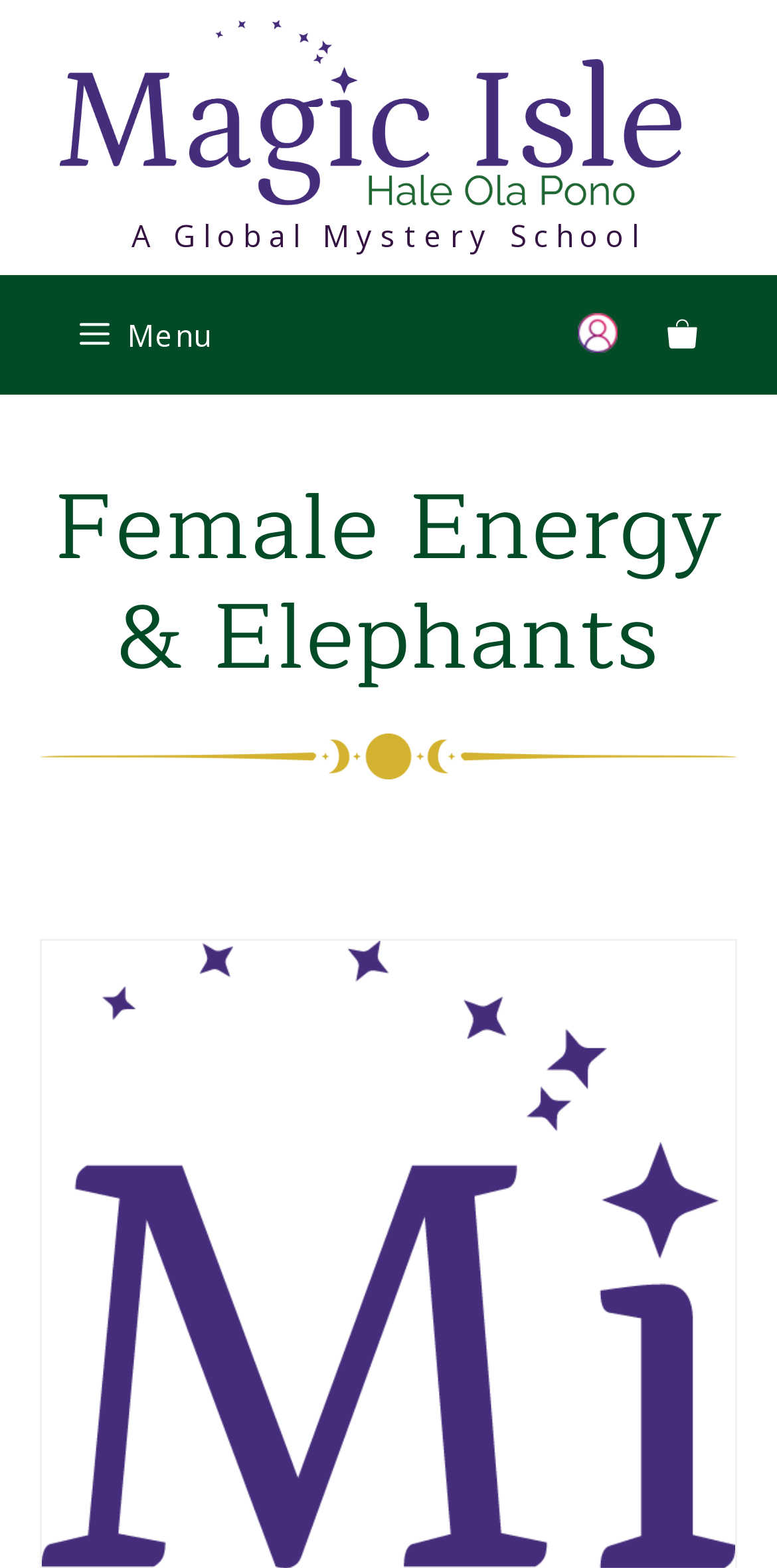What type of account can be accessed through the navigation section?
Using the details shown in the screenshot, provide a comprehensive answer to the question.

The link 'my account' in the navigation section suggests that users can access their personal account on the webpage, possibly to view their profile, orders, or other account-related information.